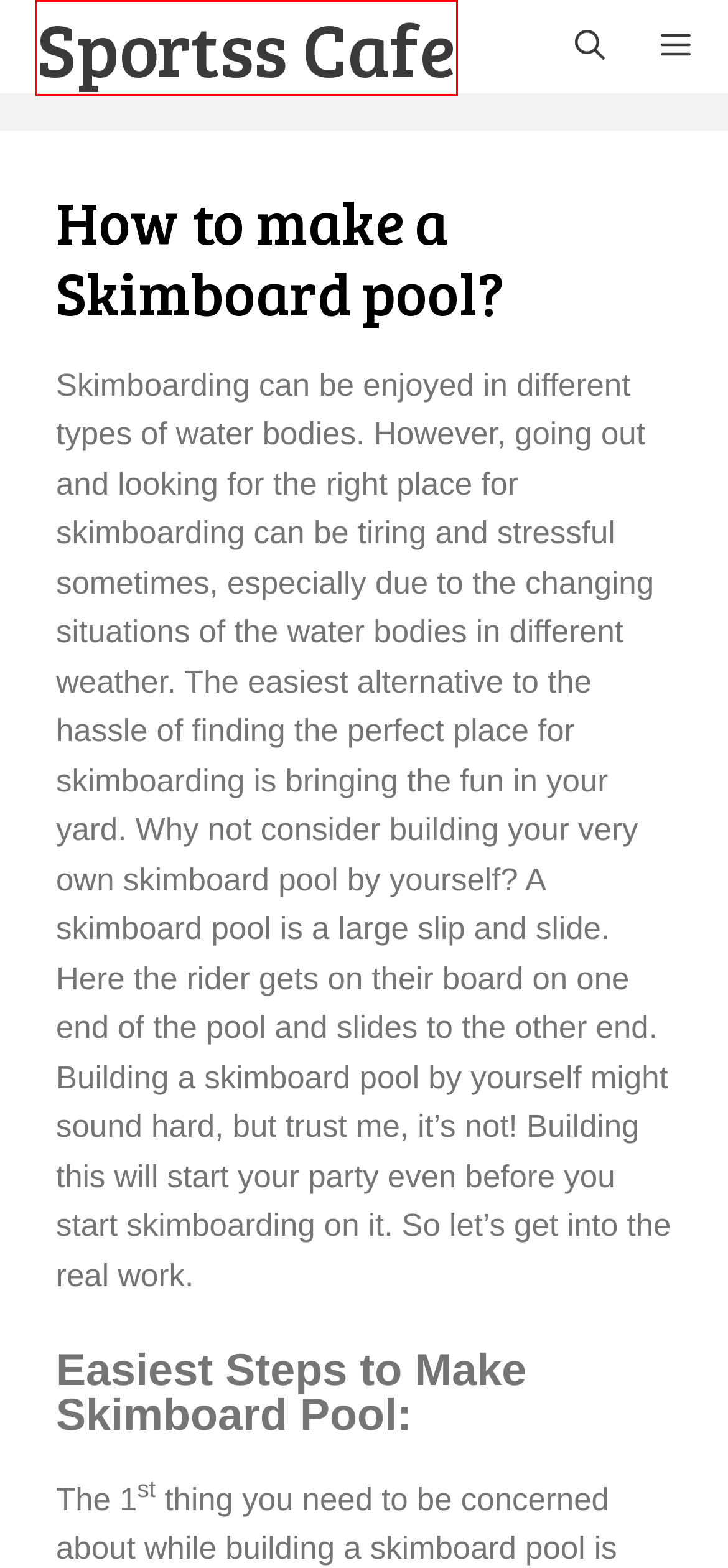Observe the provided screenshot of a webpage that has a red rectangle bounding box. Determine the webpage description that best matches the new webpage after clicking the element inside the red bounding box. Here are the candidates:
A. What is RBI in Baseball? A Brief Overview
B. How to Install Bodyboard Leash and Plug - sportsscafe.com
C. How to Skim Board - In Depth Instruction
D. Sportss Cafe - Ultimate Sports Guide
E. Blog & Ideas Archives - Sportss Cafe
F. How to Put Braided Line on a Spinning Reel
G. The Number of Stitches and Everything About Baseball - Sportss Cafe
H. What Is a Balance Board in a Gym?

D